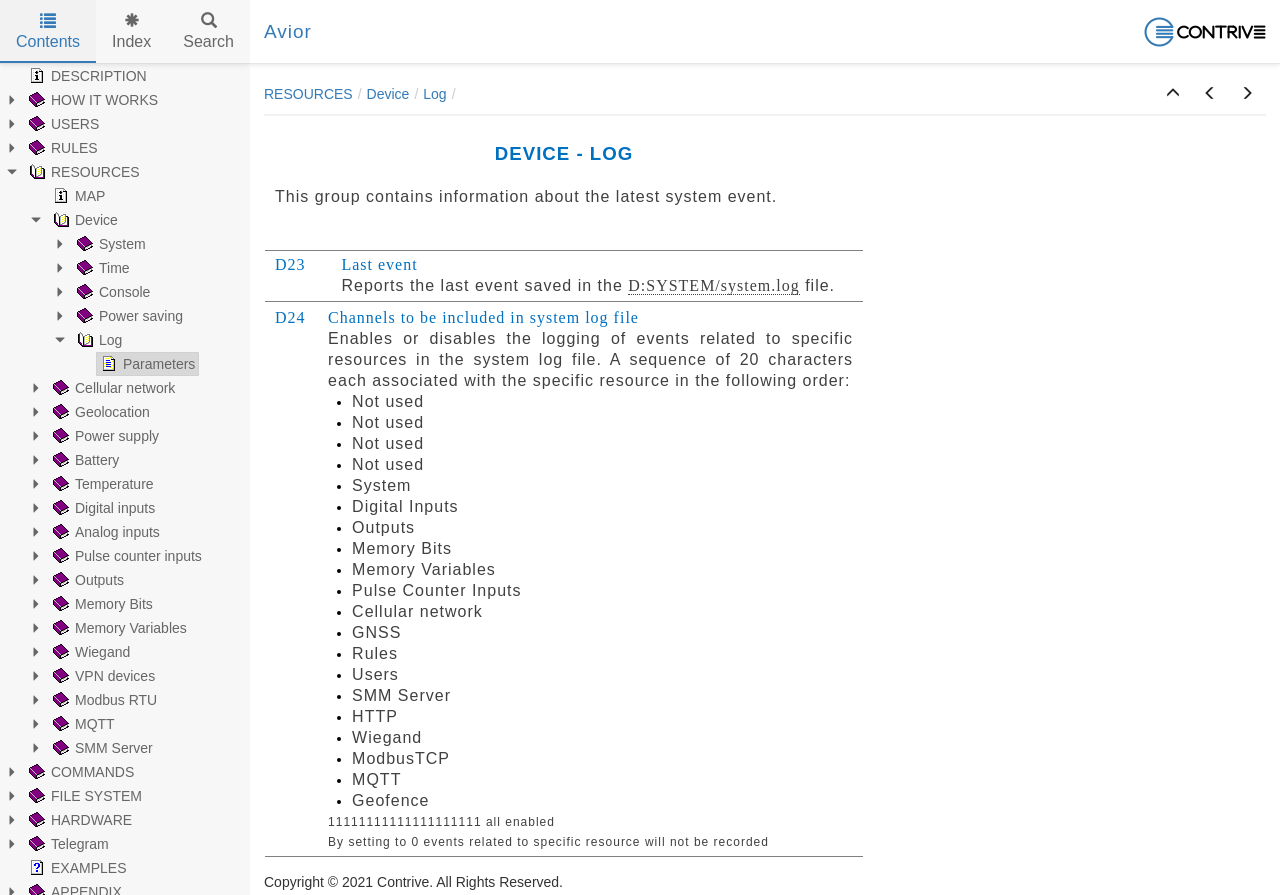Please identify the bounding box coordinates of the element I need to click to follow this instruction: "view the 'RESOURCES' page".

[0.206, 0.096, 0.276, 0.113]